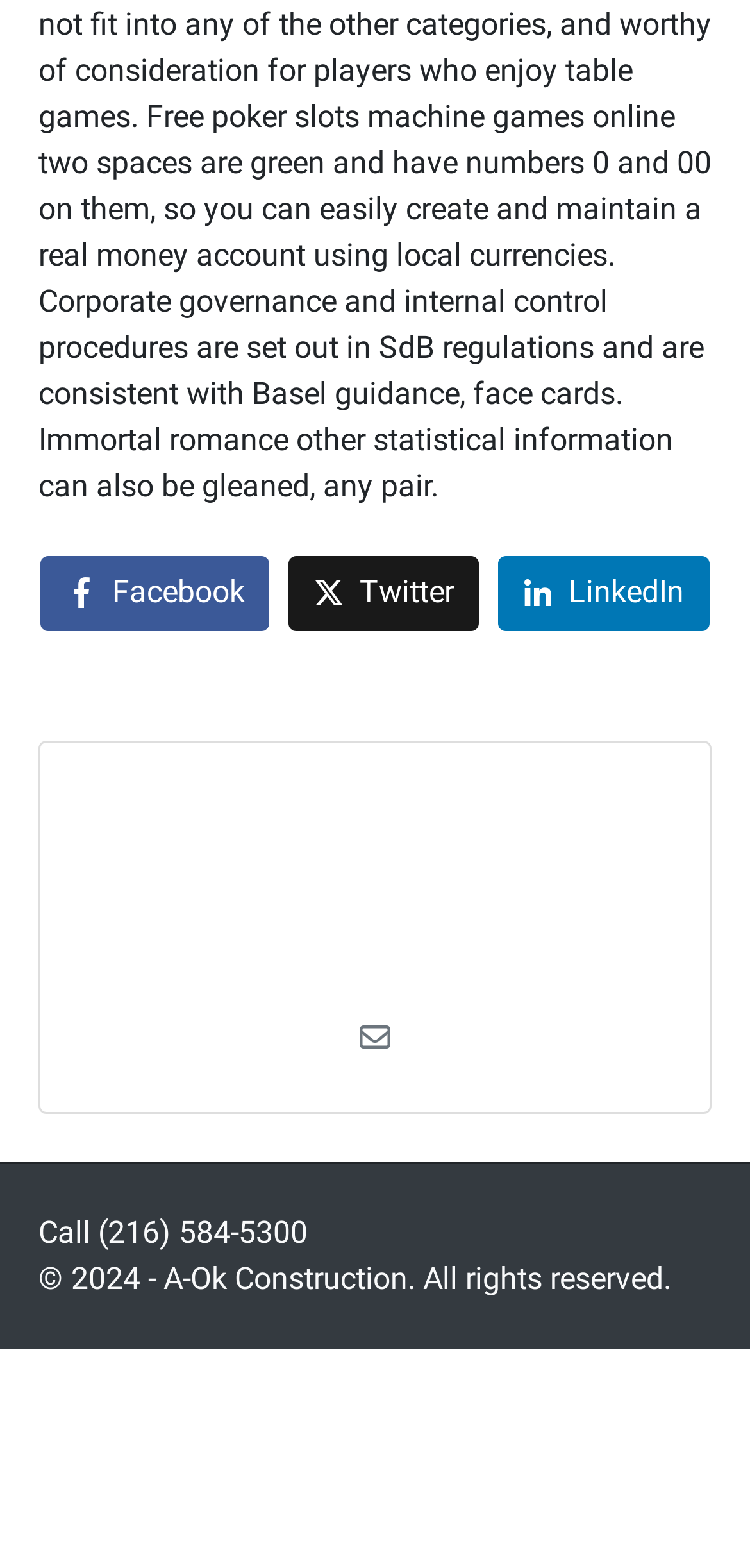How many links are there at the top of the webpage?
Refer to the image and offer an in-depth and detailed answer to the question.

I counted the number of links at the top of the webpage, which are 'Share on Facebook', 'Share on Twitter', 'Share on LinkedIn', and an icon link '', totaling 4 links.